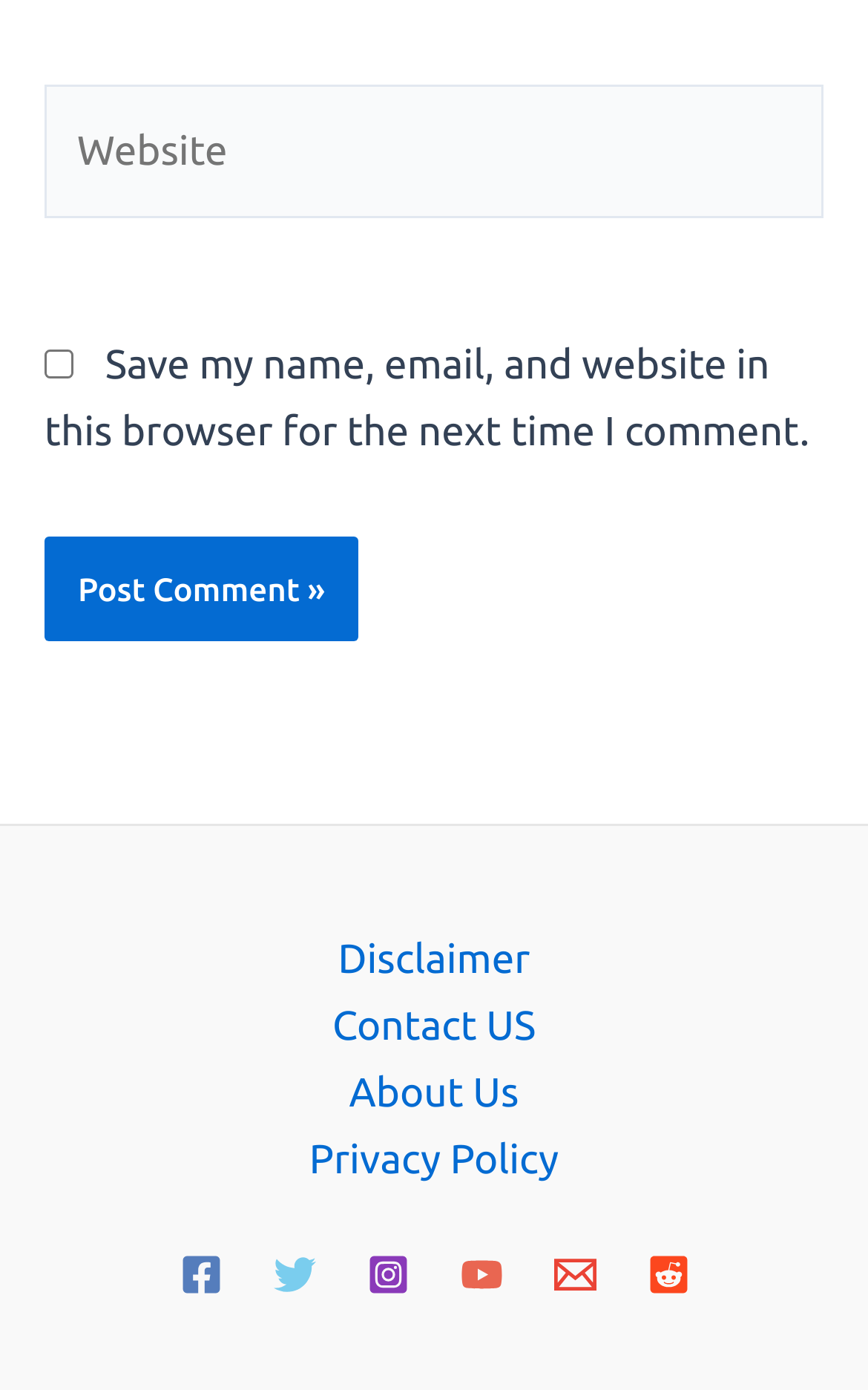Find the bounding box coordinates of the element to click in order to complete this instruction: "Enter website". The bounding box coordinates must be four float numbers between 0 and 1, denoted as [left, top, right, bottom].

[0.051, 0.061, 0.949, 0.156]